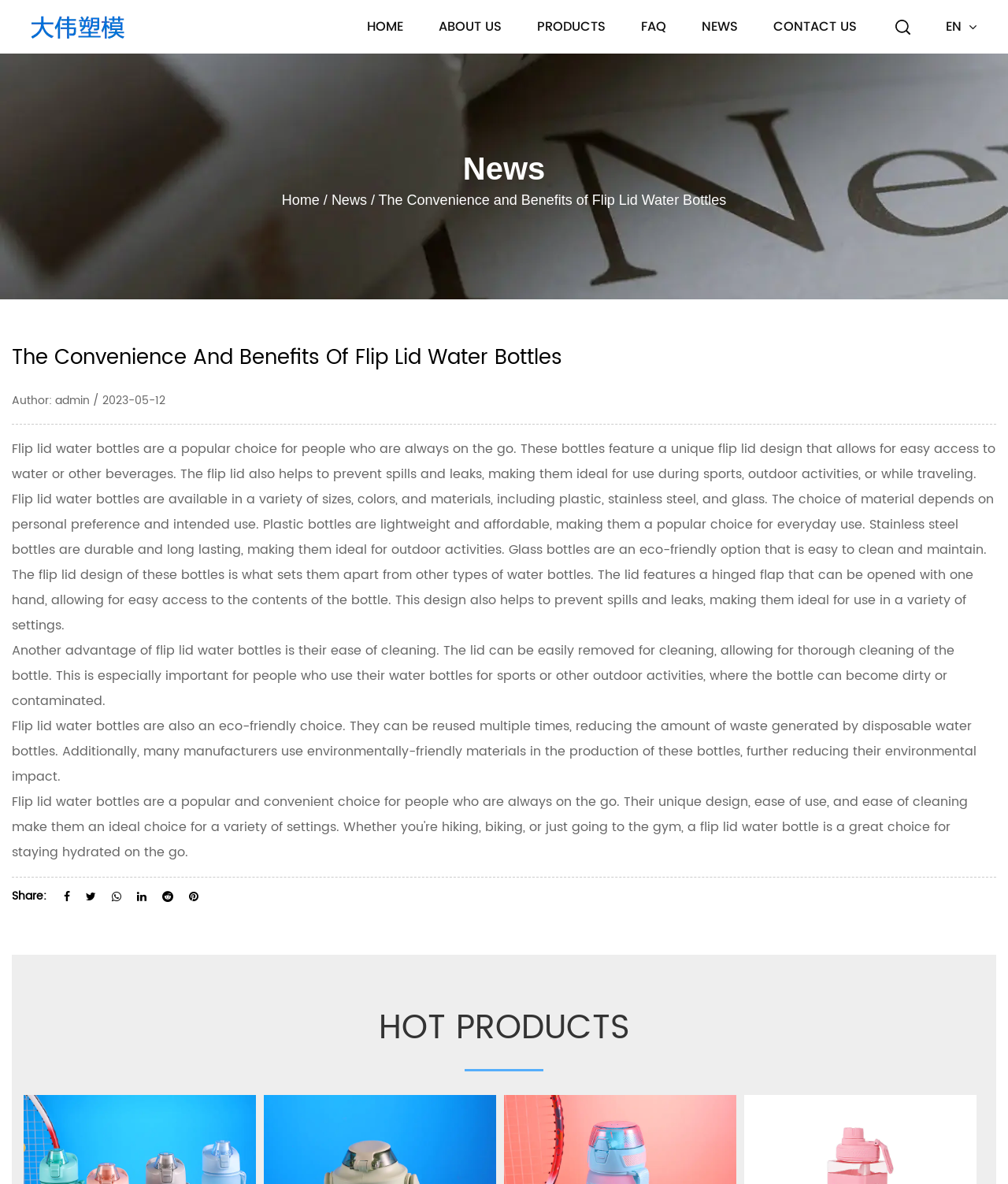Why are flip lid water bottles an eco-friendly choice?
Please ensure your answer is as detailed and informative as possible.

Flip lid water bottles are an eco-friendly choice because they can be reused multiple times, reducing the amount of waste generated by disposable water bottles, and many manufacturers use environmentally-friendly materials in their production.